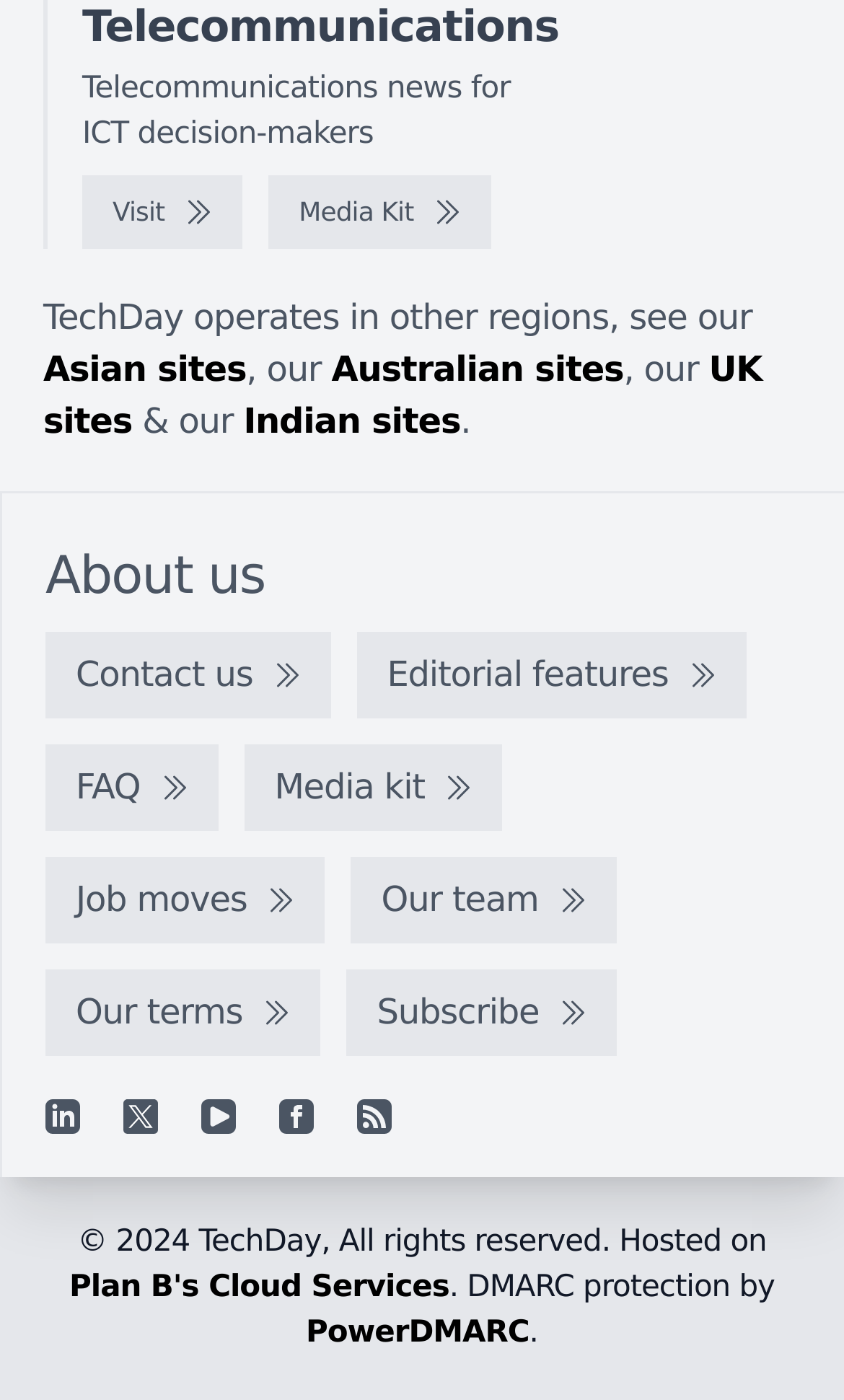Determine the bounding box for the HTML element described here: "Plan B's Cloud Services". The coordinates should be given as [left, top, right, bottom] with each number being a float between 0 and 1.

[0.082, 0.908, 0.532, 0.933]